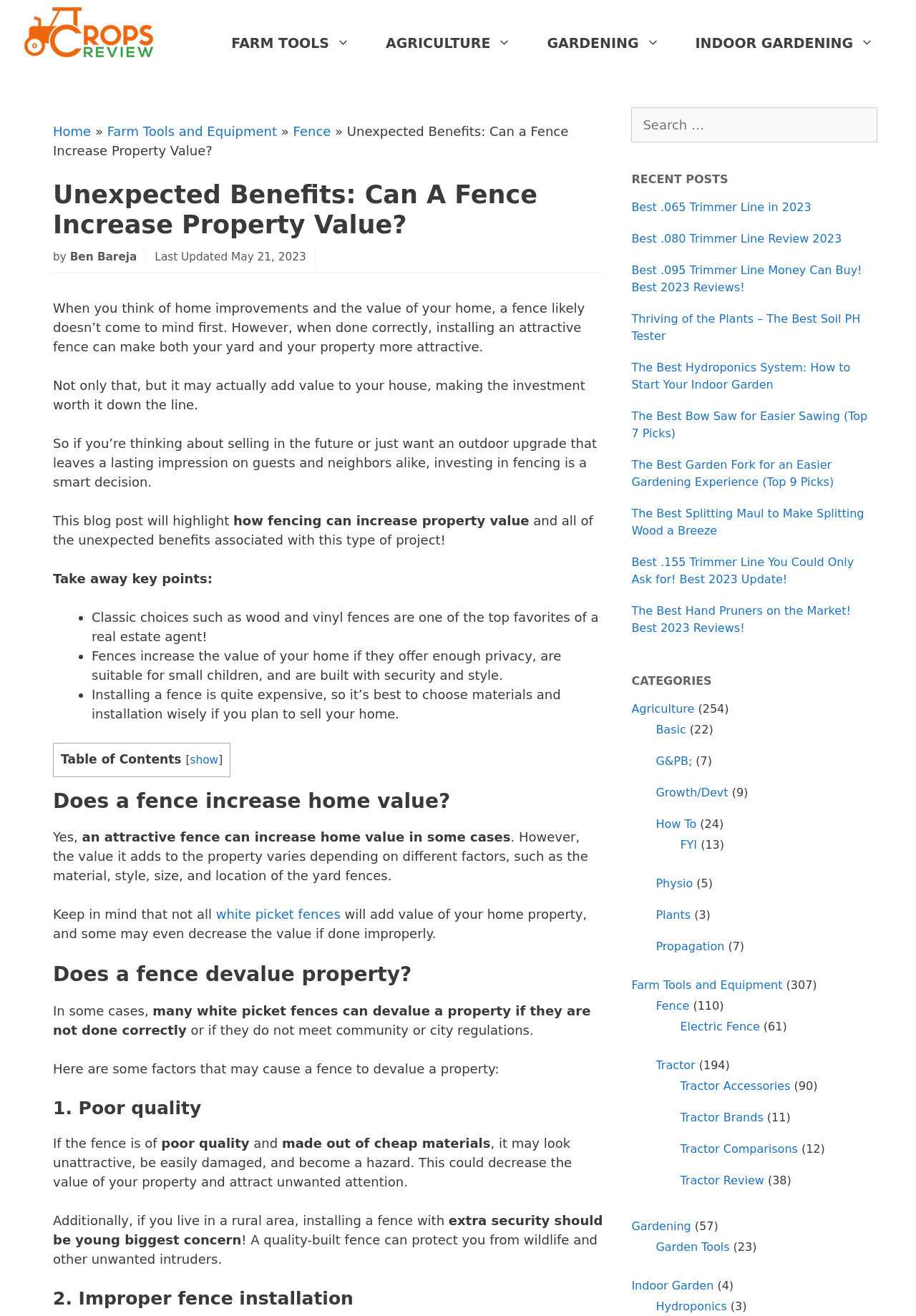Locate the bounding box coordinates of the area that needs to be clicked to fulfill the following instruction: "View articles from July 2022". The coordinates should be in the format of four float numbers between 0 and 1, namely [left, top, right, bottom].

None